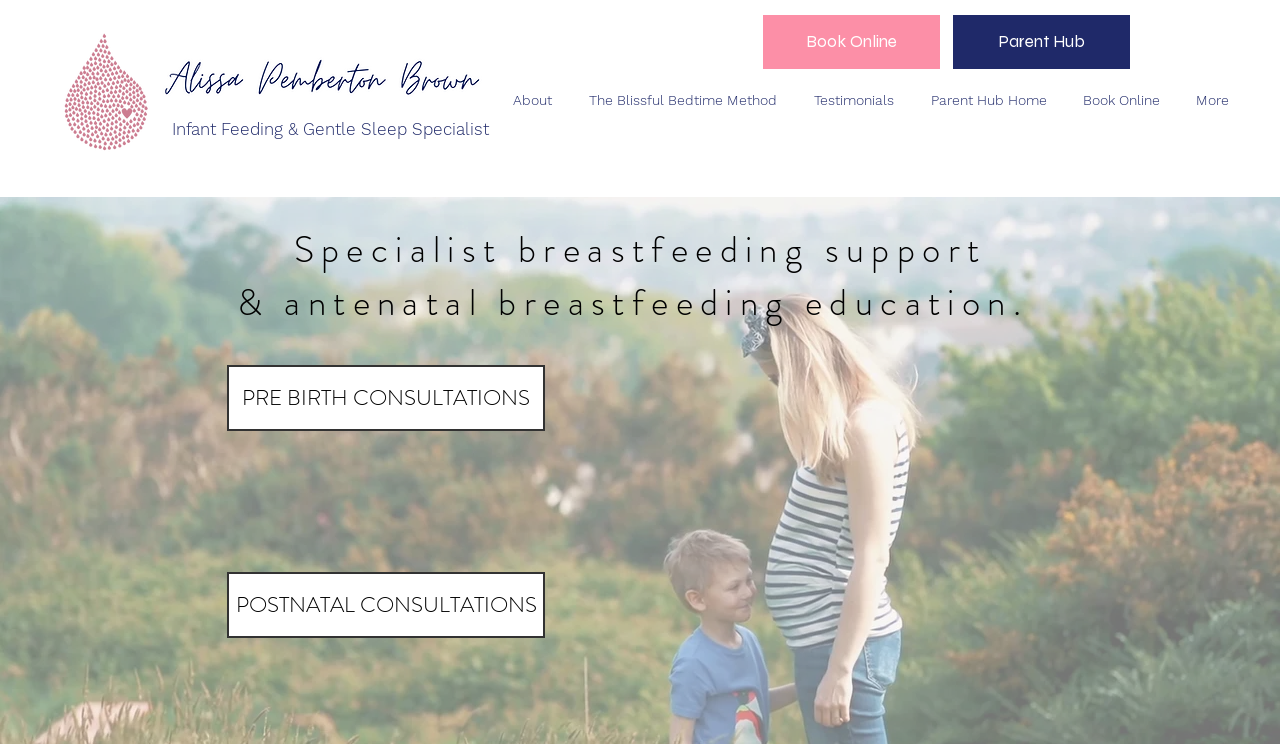Please identify the bounding box coordinates for the region that you need to click to follow this instruction: "Learn about Specialist breastfeeding support".

[0.17, 0.3, 0.83, 0.442]